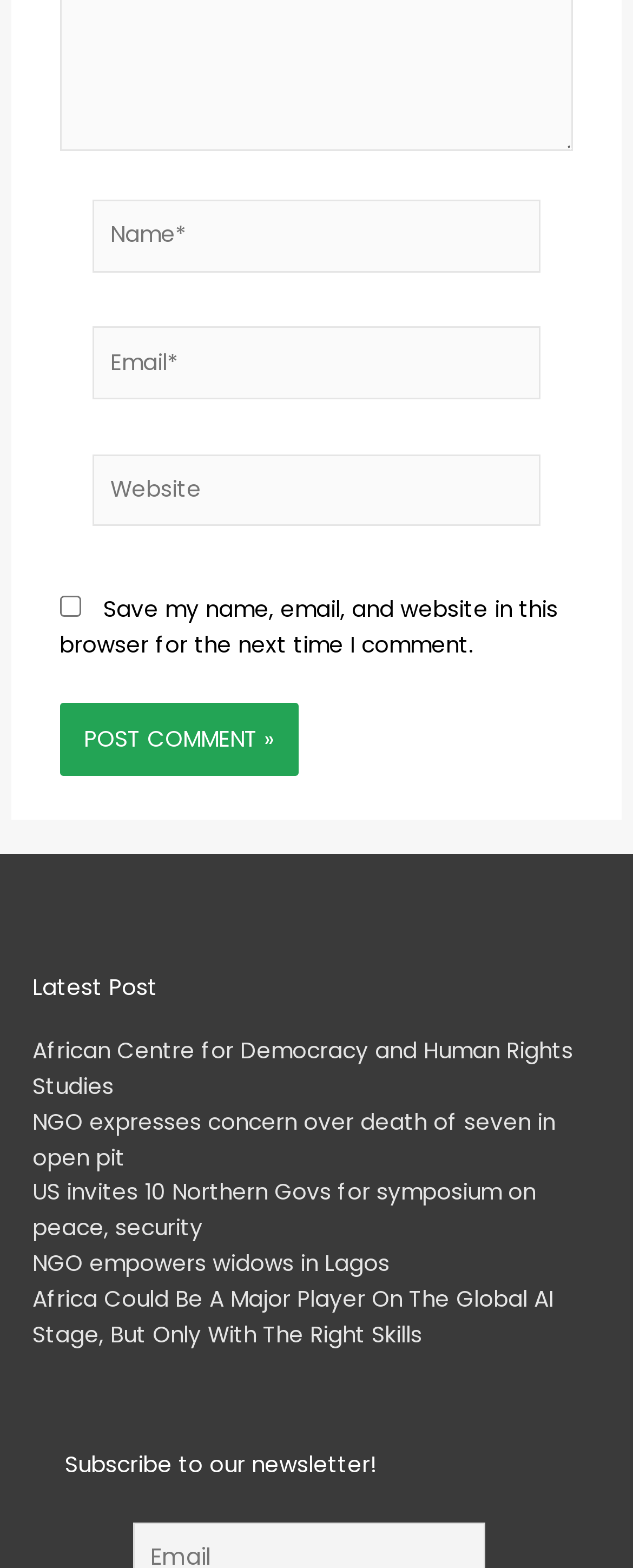Locate the bounding box coordinates of the area to click to fulfill this instruction: "Input your email". The bounding box should be presented as four float numbers between 0 and 1, in the order [left, top, right, bottom].

[0.145, 0.209, 0.855, 0.254]